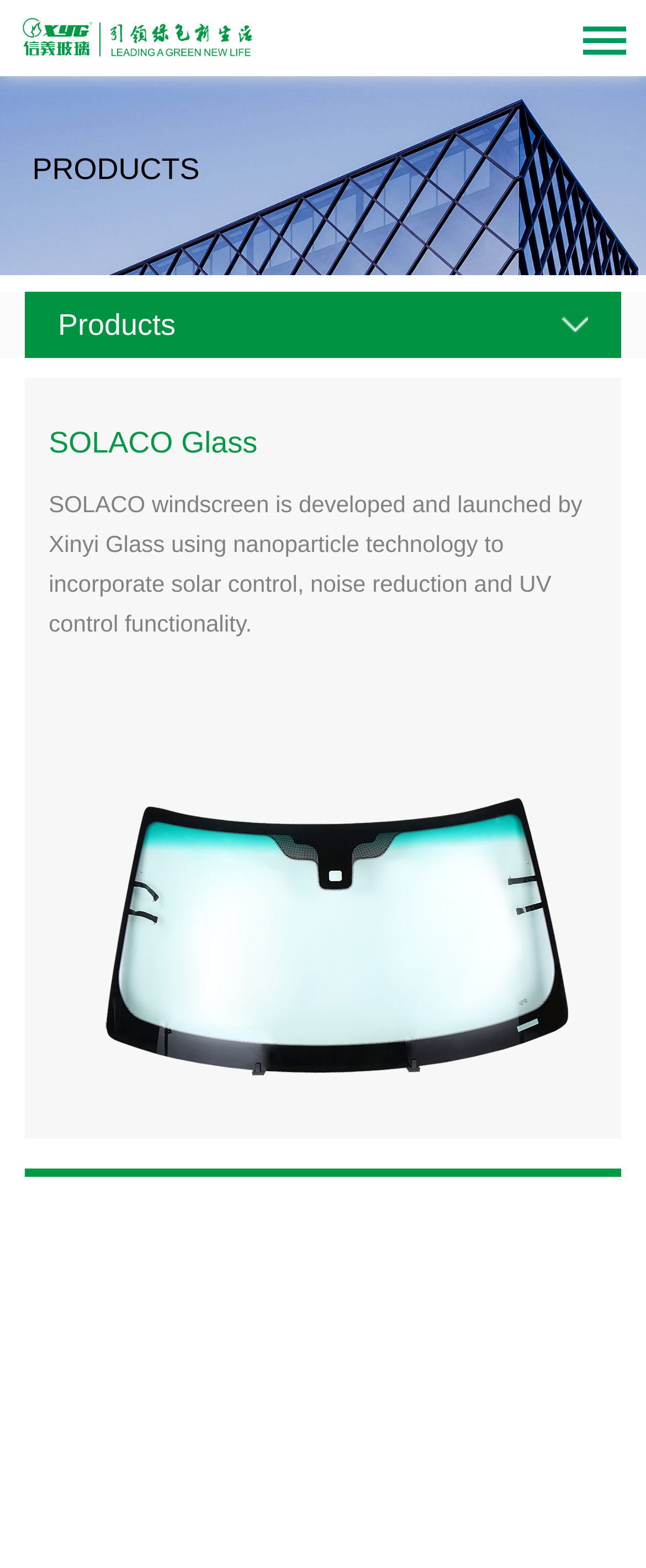Give a detailed overview of the webpage's appearance and contents.

The webpage is about Xinyi Glass Holdings Limited, a leading integrated glass manufacturer. At the top, there is a heading with a link and an image, which appears to be the company's logo. Below the heading, there is a section that takes up most of the width of the page, containing the company's products information. 

On the left side of this section, there is a title "PRODUCTS" in a larger font, followed by a list of product categories, including "Products" and "SOLACO Glass". To the right of the "SOLACO Glass" title, there is a paragraph describing the features of SOLACO windscreen, a product developed by Xinyi Glass using nanoparticle technology. 

Below the product description, there is a large image that takes up most of the width of the page, likely showcasing the SOLACO windscreen product. At the bottom right of the image, there is a link to "Features" with two small icons next to it.